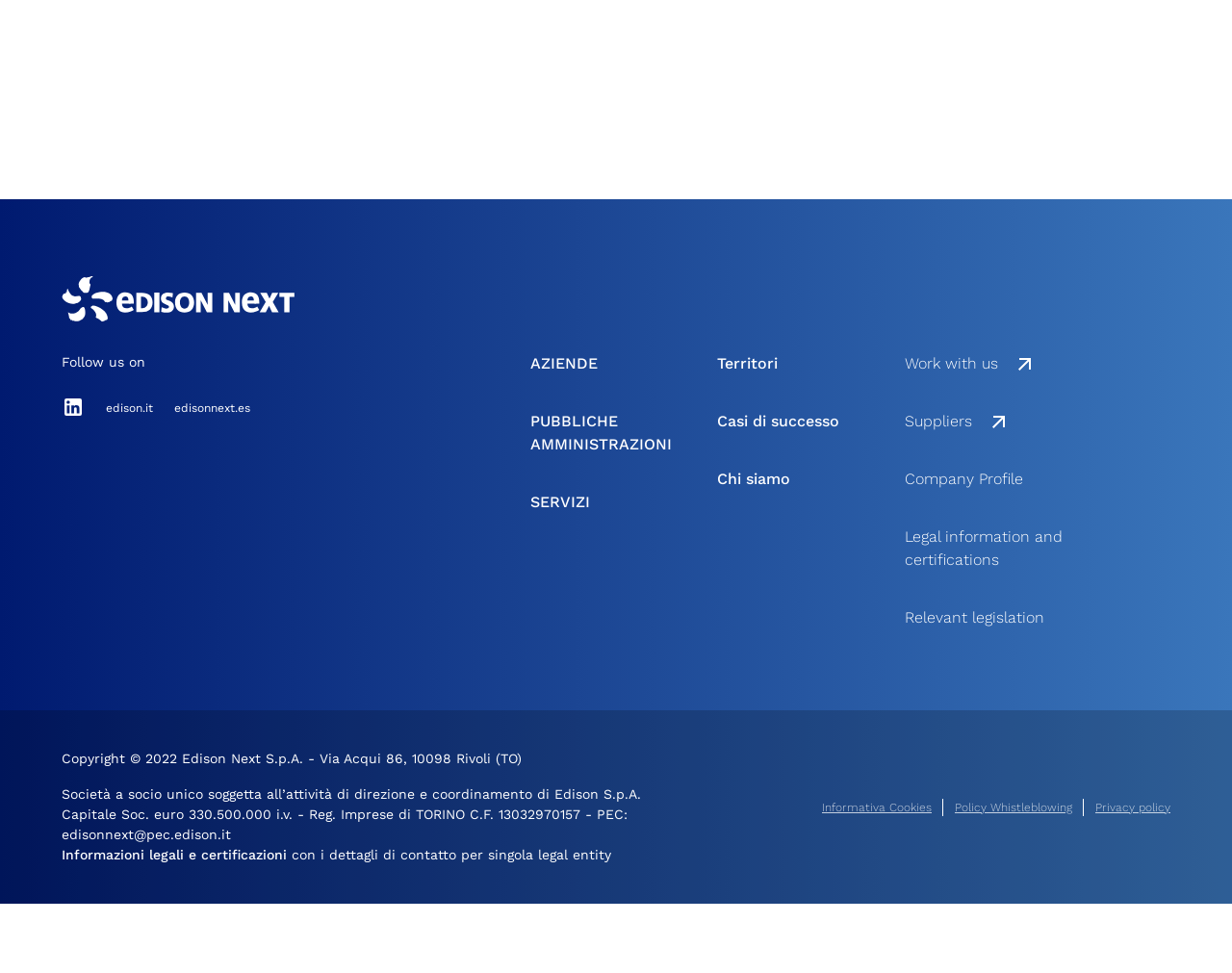Kindly determine the bounding box coordinates for the clickable area to achieve the given instruction: "Visit AZIENDE page".

[0.43, 0.362, 0.485, 0.386]